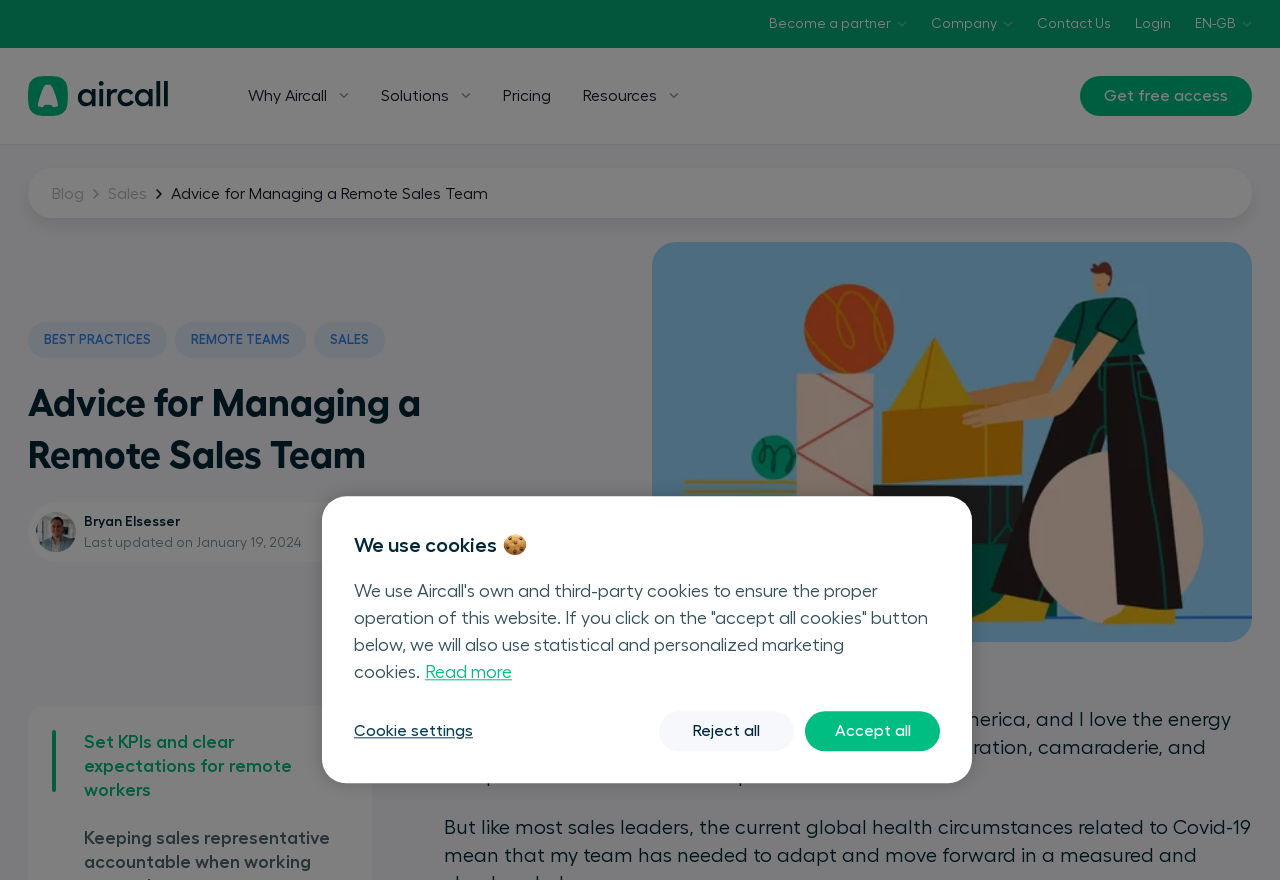Describe the webpage in detail, including text, images, and layout.

This webpage is about advice for managing a remote sales team, written by Aircall's former Sales leader, Bryan Elsesser. The page has a navigation bar at the top with several buttons and links, including "Become a partner", "Company", "Contact Us", and "Login". Below the navigation bar, there is a primary navigation section with links to "Homepage", "Why Aircall", "Solutions", "Pricing", and "Resources". Each of these links has an accompanying image.

The main content of the page is divided into sections. The first section has a heading "Advice for Managing a Remote Sales Team" and a brief introduction to the topic. Below this, there is an image with a descriptive text about managing a remote sales team. The text is followed by a series of links to related topics, including "BEST PRACTICES", "REMOTE TEAMS", and "SALES".

The next section has a heading with the same title as the page and a brief description of the author. Below this, there is information about when the article was last updated and an estimate of the reading time. There are also several social media links with accompanying images.

The main article is divided into sections, with headings and paragraphs of text. The first section is about setting KPIs and clear expectations for remote workers. The text is written in a conversational tone and includes the author's personal experience leading a sales development team.

At the bottom of the page, there is a cookie banner with a heading "We use cookies" and a brief description of how the website uses cookies. There are buttons to accept or reject all cookies, as well as a link to more information about privacy.